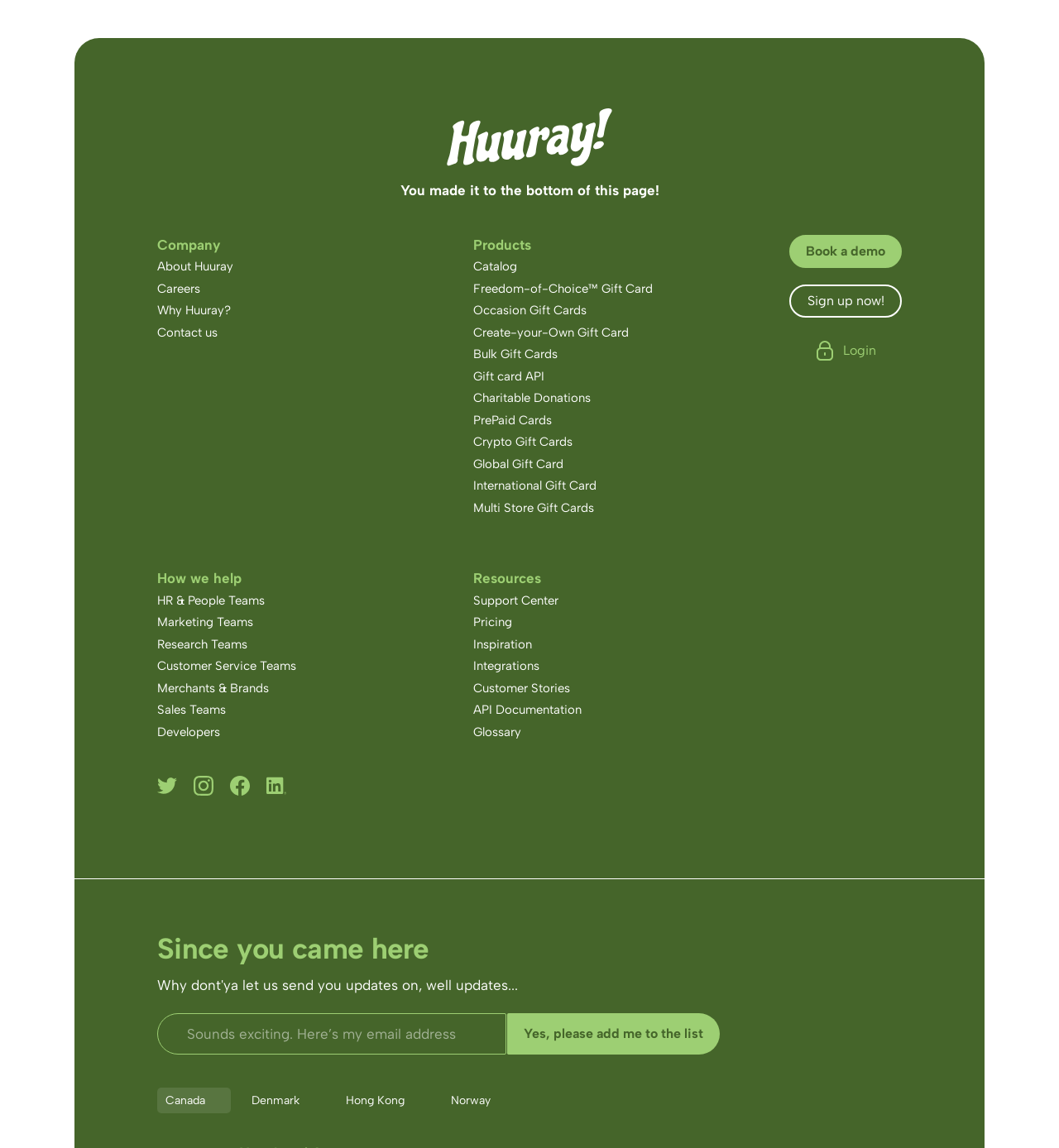Extract the bounding box coordinates for the UI element described as: "Resources".

[0.447, 0.497, 0.511, 0.511]